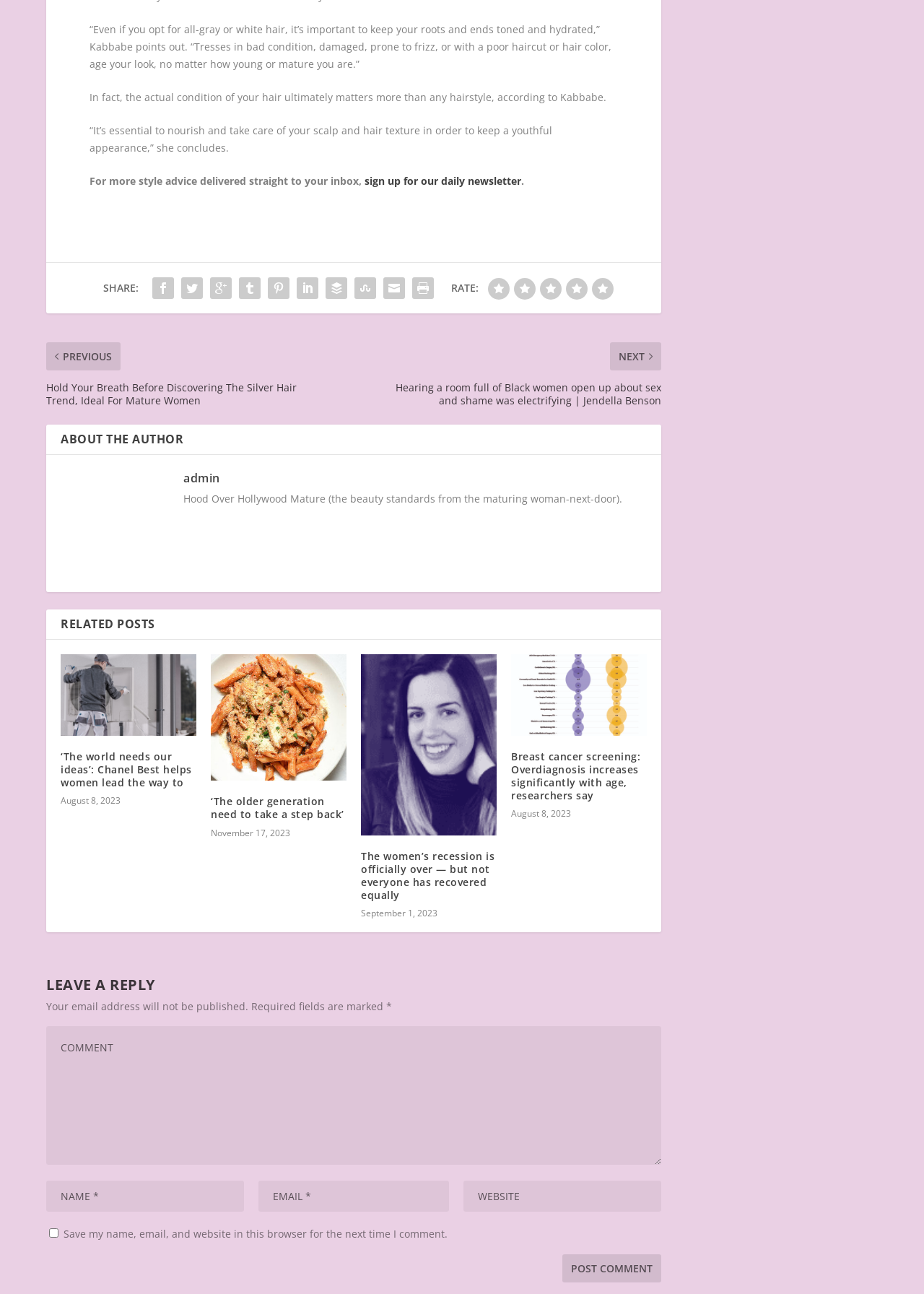Locate the bounding box coordinates of the element that needs to be clicked to carry out the instruction: "Search for a keyword". The coordinates should be given as four float numbers ranging from 0 to 1, i.e., [left, top, right, bottom].

None